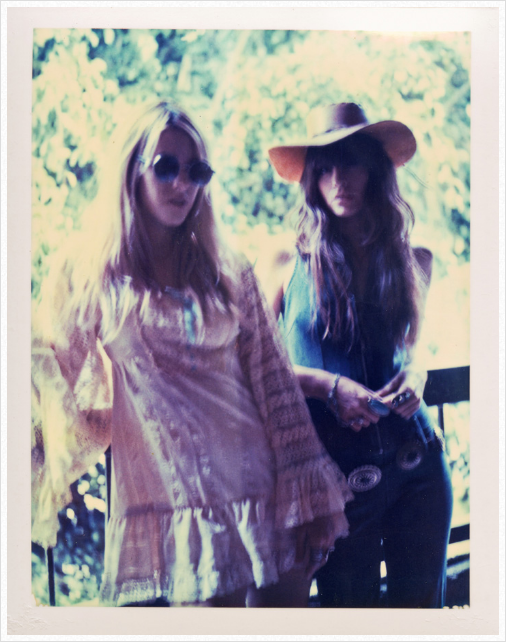What is the woman on the right holding?
Provide a short answer using one word or a brief phrase based on the image.

A phone